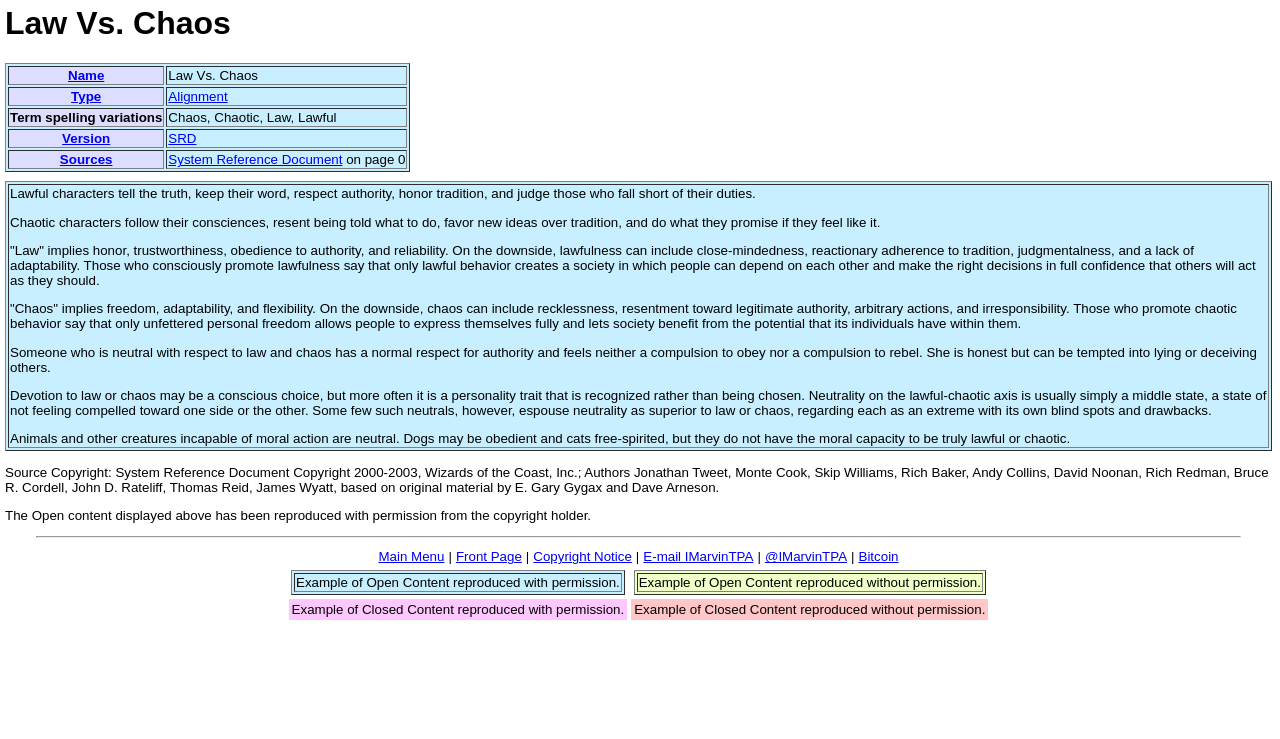What is the purpose of the table?
Please provide a comprehensive answer based on the contents of the image.

The table appears to be describing the concept of Law Vs. Chaos, with each row providing information about a specific aspect of Law or Chaos, such as its definition, implications, and characteristics.